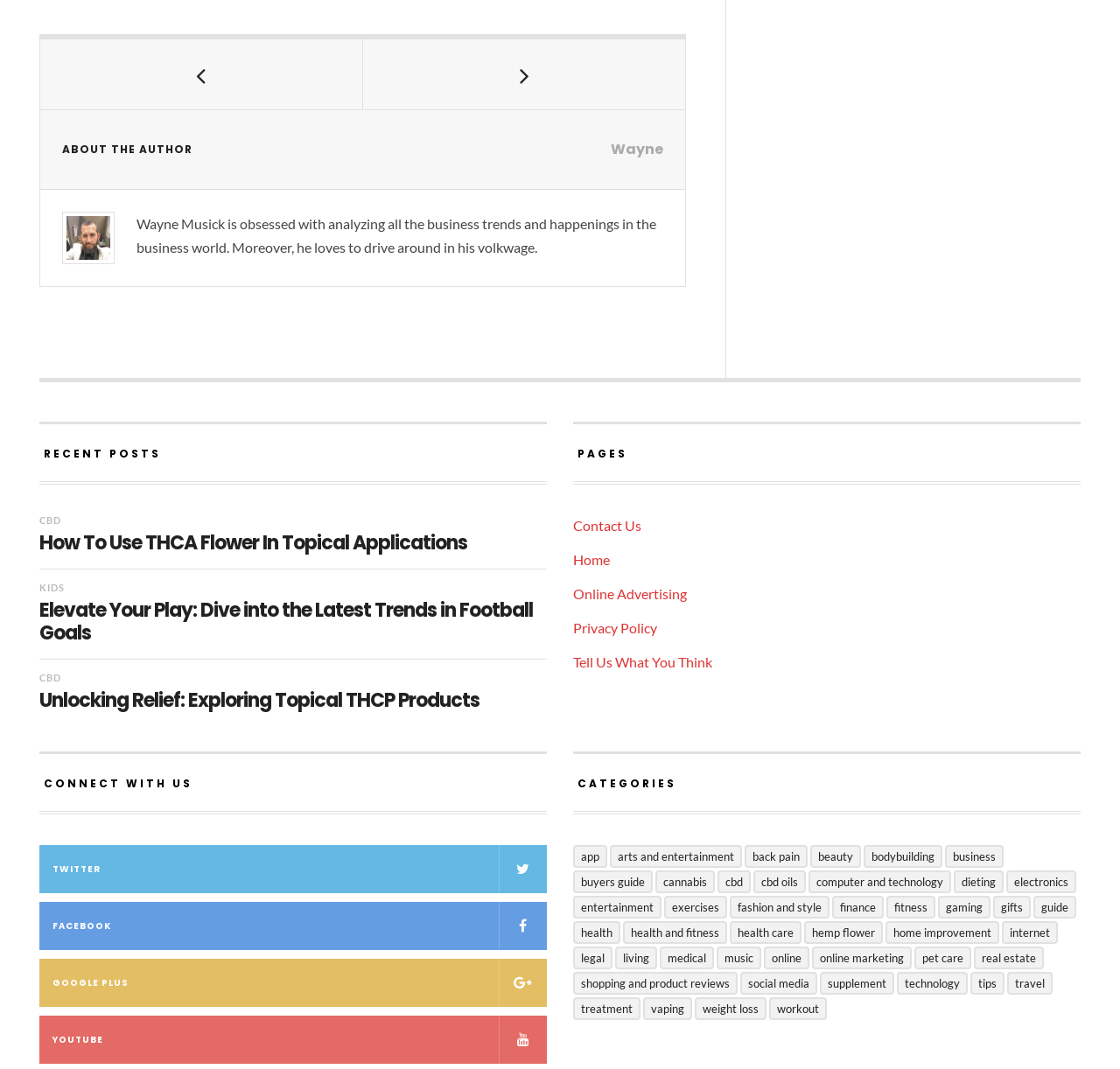Determine the bounding box coordinates for the clickable element to execute this instruction: "Check the pricing". Provide the coordinates as four float numbers between 0 and 1, i.e., [left, top, right, bottom].

None